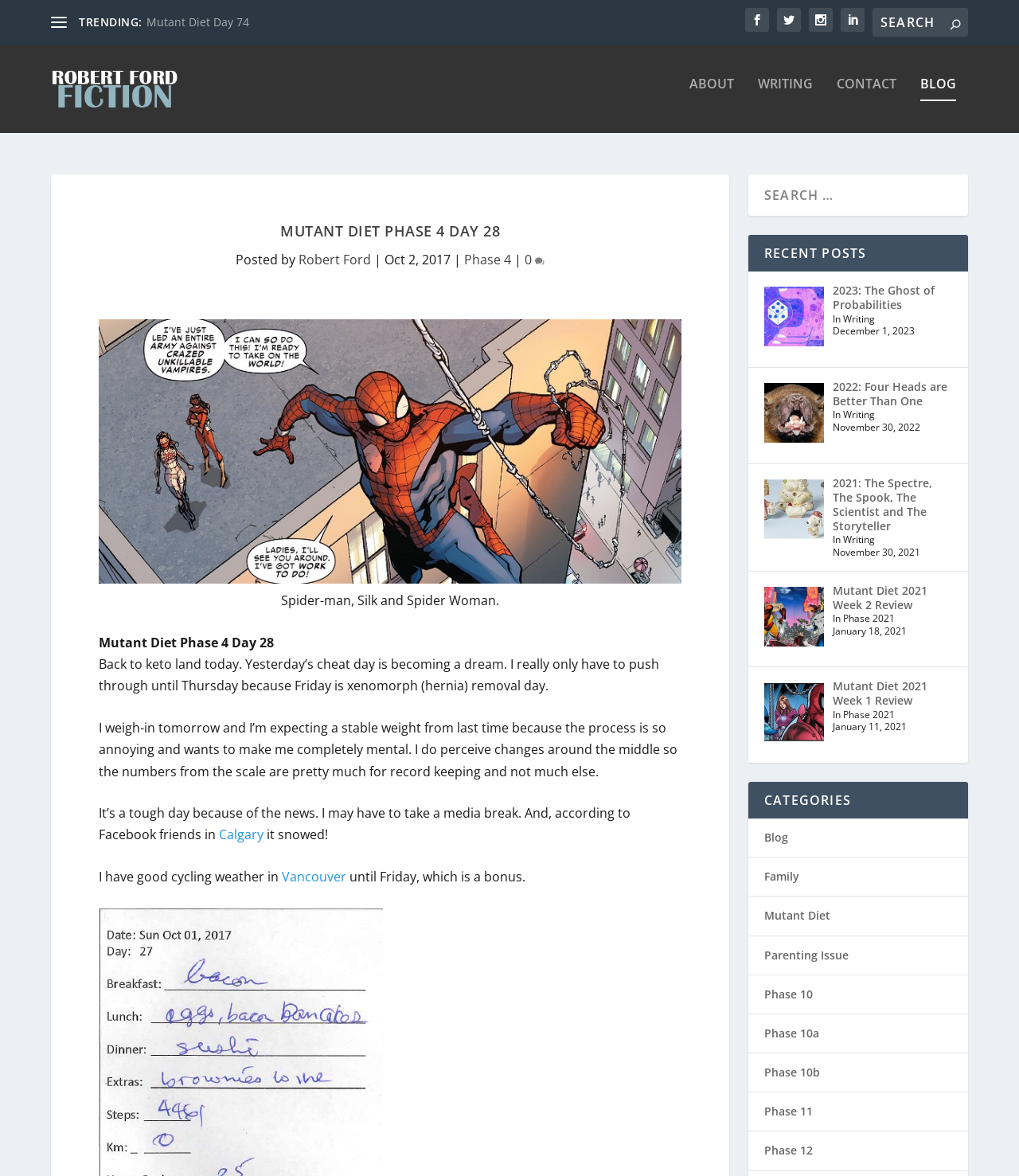Provide the bounding box coordinates of the HTML element described as: "Phase 10b". The bounding box coordinates should be four float numbers between 0 and 1, i.e., [left, top, right, bottom].

[0.75, 0.906, 0.805, 0.919]